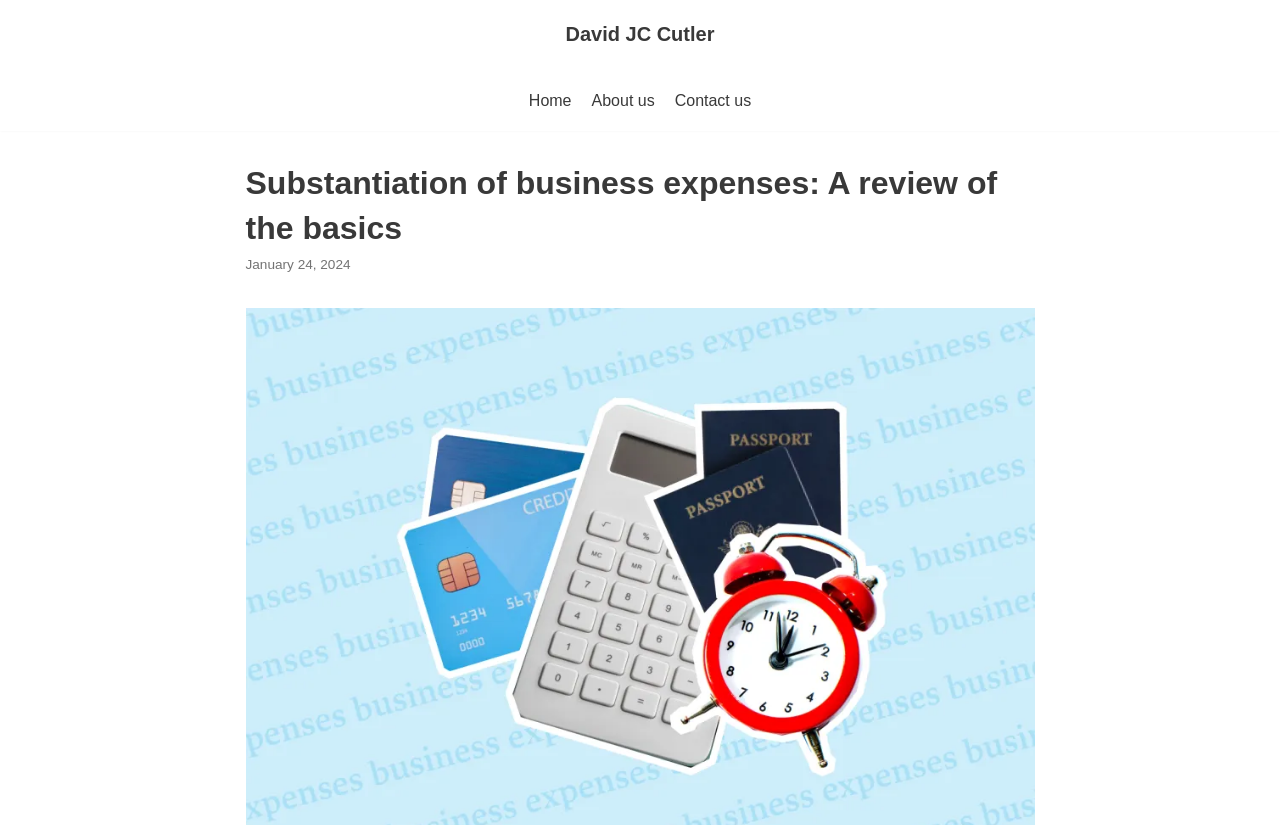Who is the author of this article?
Please provide a single word or phrase based on the screenshot.

David JC Cutler